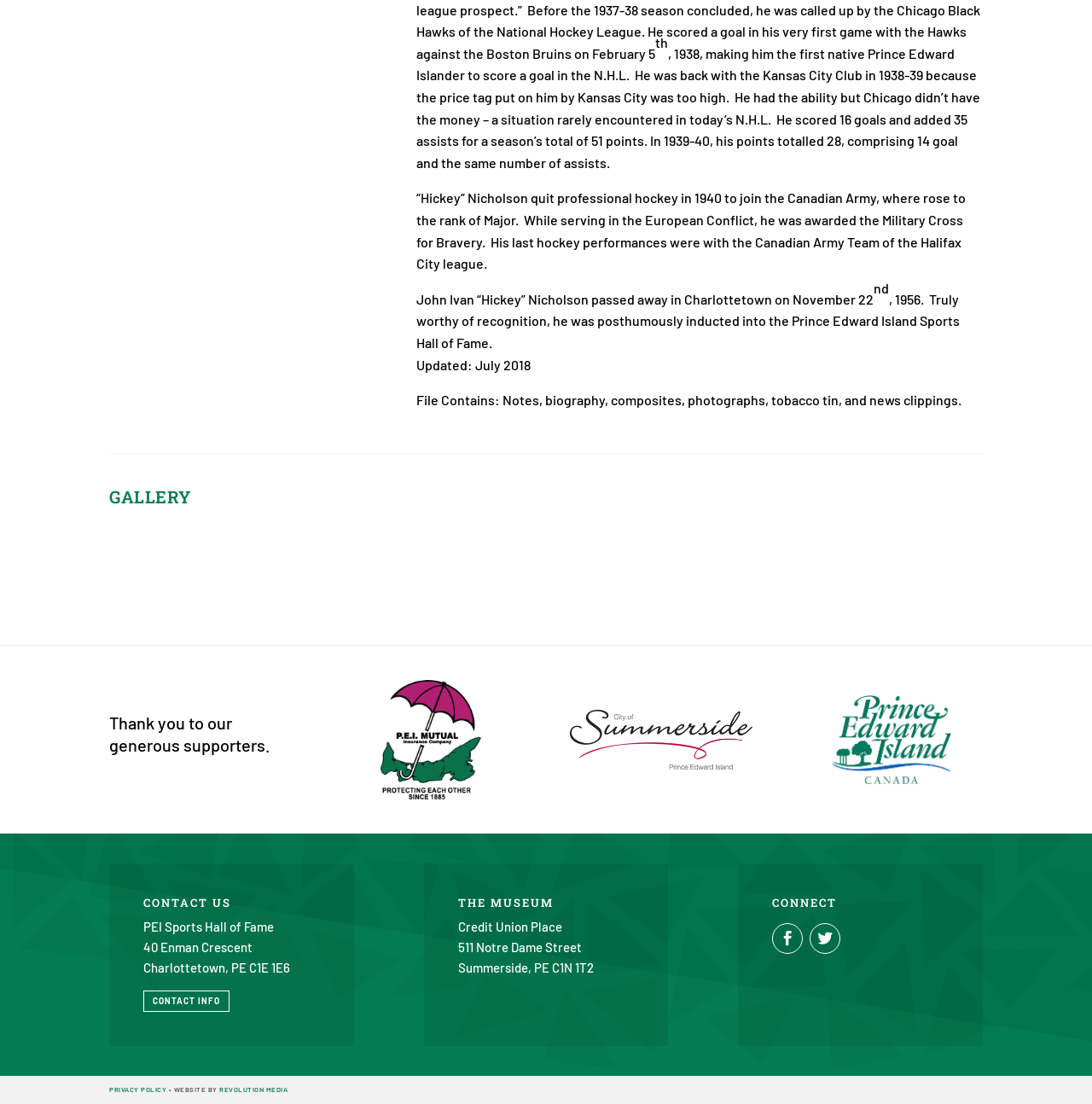From the webpage screenshot, predict the bounding box coordinates (top-left x, top-left y, bottom-right x, bottom-right y) for the UI element described here: Follow

[0.742, 0.836, 0.77, 0.864]